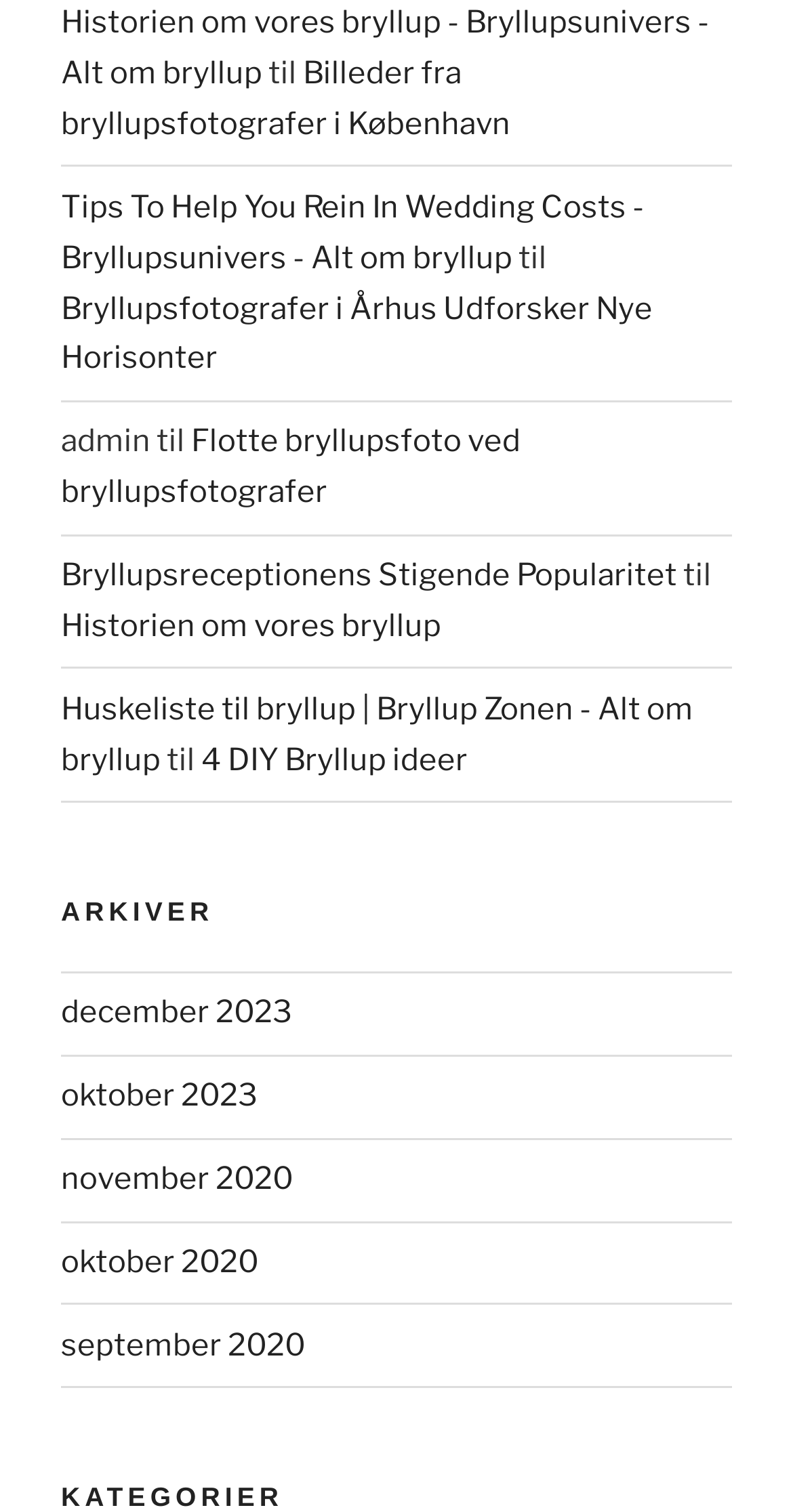Please find and report the bounding box coordinates of the element to click in order to perform the following action: "click on the link to view wedding photos". The coordinates should be expressed as four float numbers between 0 and 1, in the format [left, top, right, bottom].

[0.077, 0.036, 0.644, 0.094]